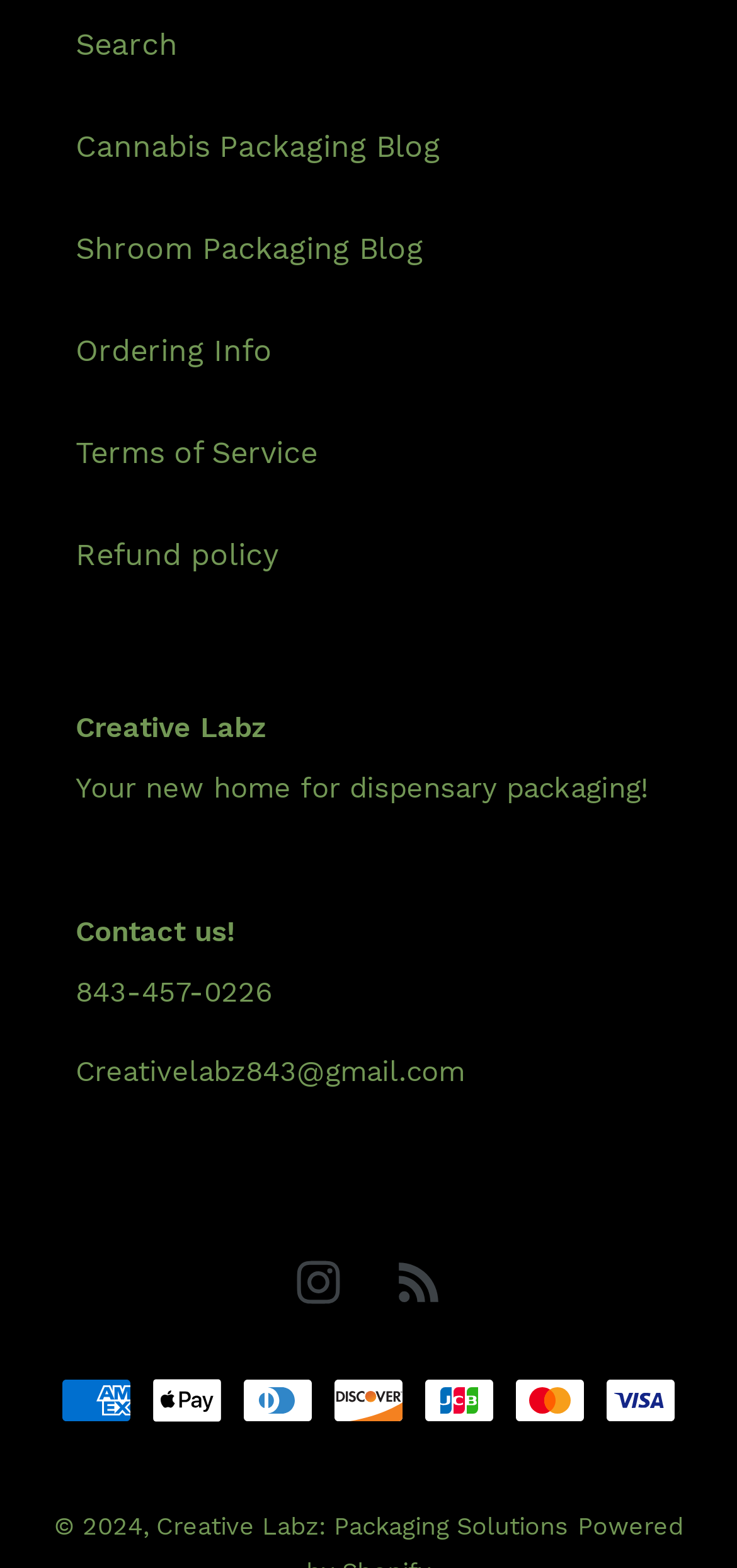What payment methods are accepted?
From the image, respond using a single word or phrase.

American Express, Apple Pay, etc.